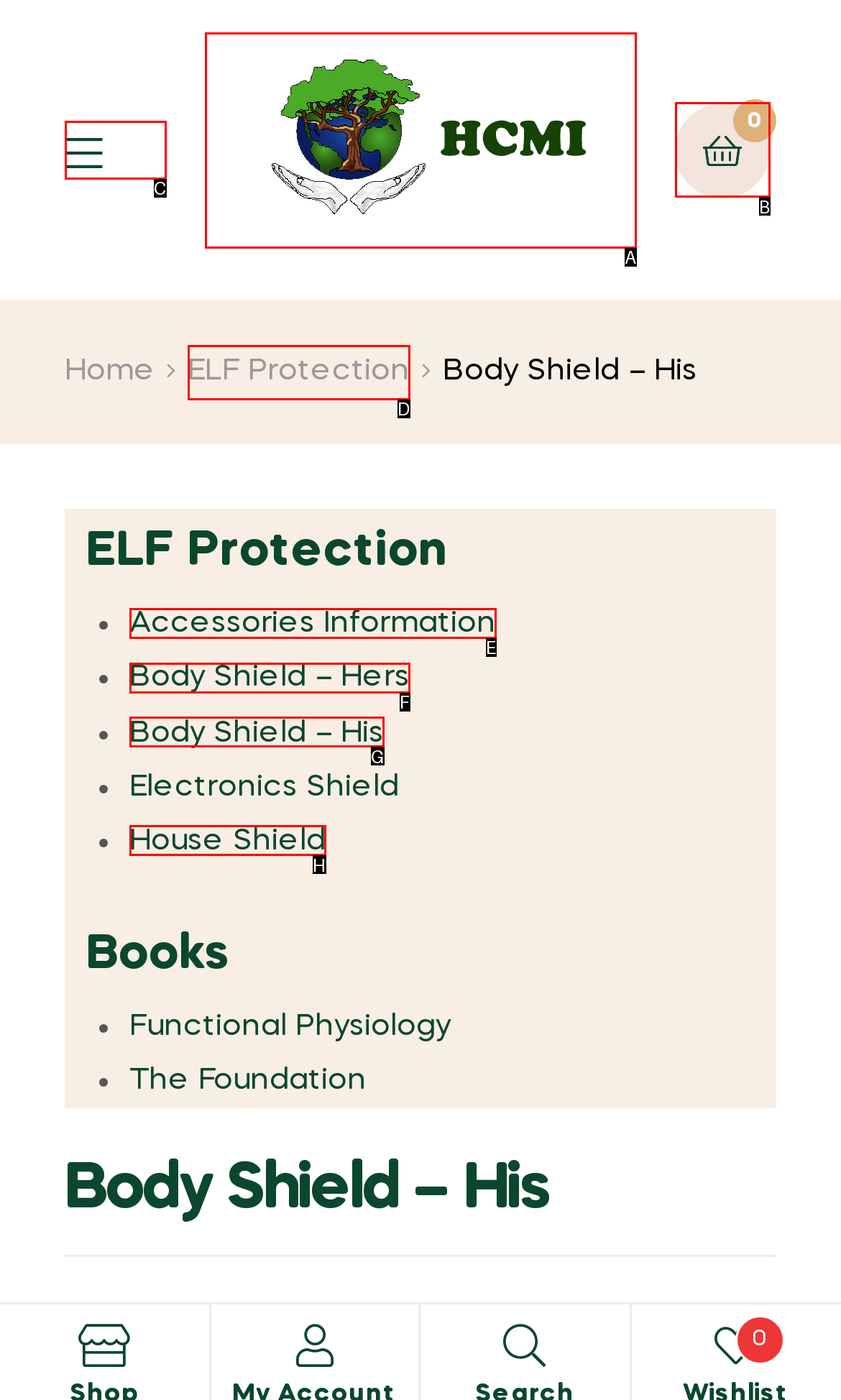Which UI element corresponds to this description: Body Shield – His
Reply with the letter of the correct option.

G